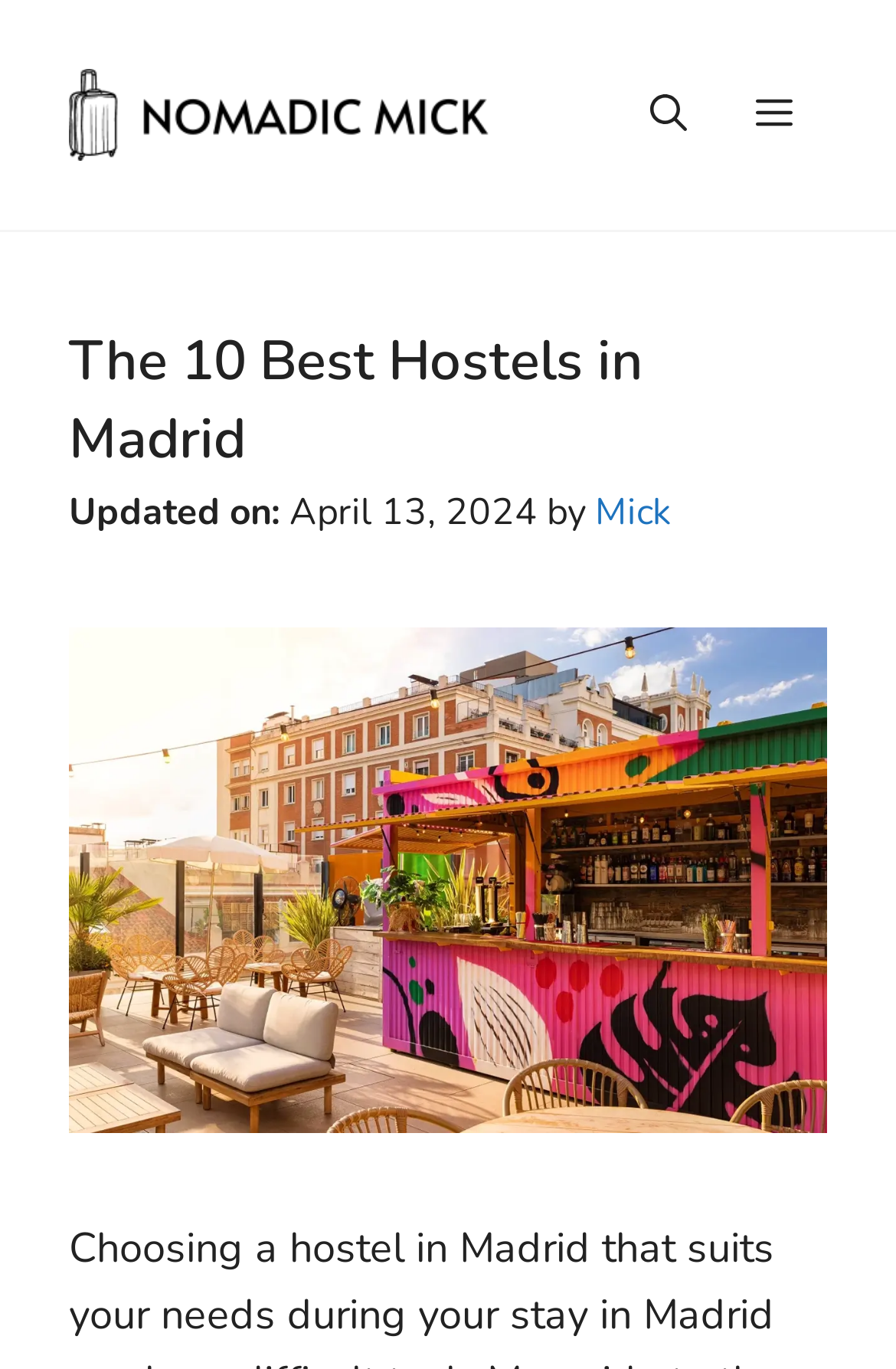What is the topic of the article?
Please ensure your answer to the question is detailed and covers all necessary aspects.

I determined the topic by examining the heading element, which contains the text 'The 10 Best Hostels in Madrid'.